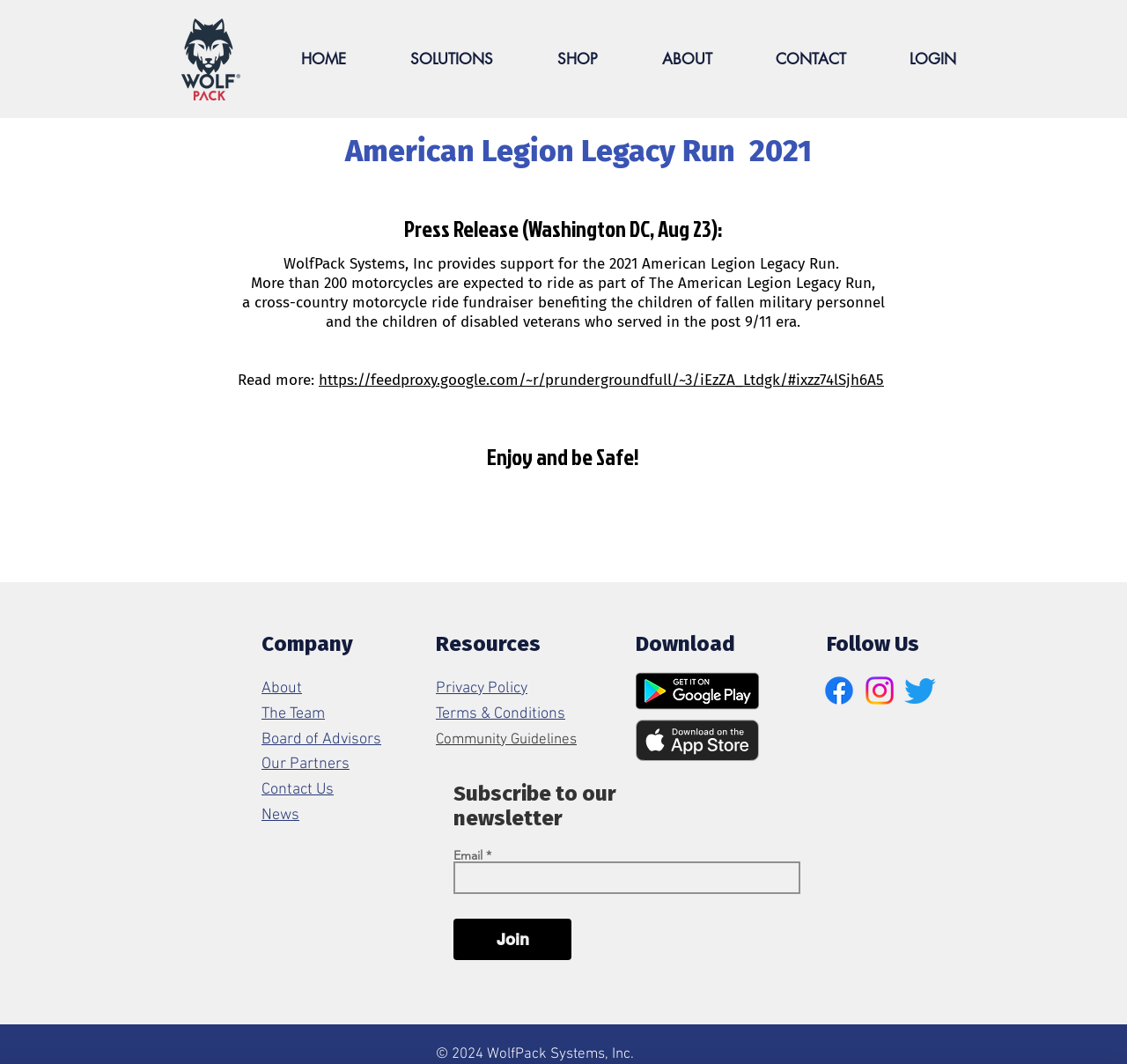Please identify the coordinates of the bounding box that should be clicked to fulfill this instruction: "Follow on Facebook".

[0.728, 0.632, 0.761, 0.666]